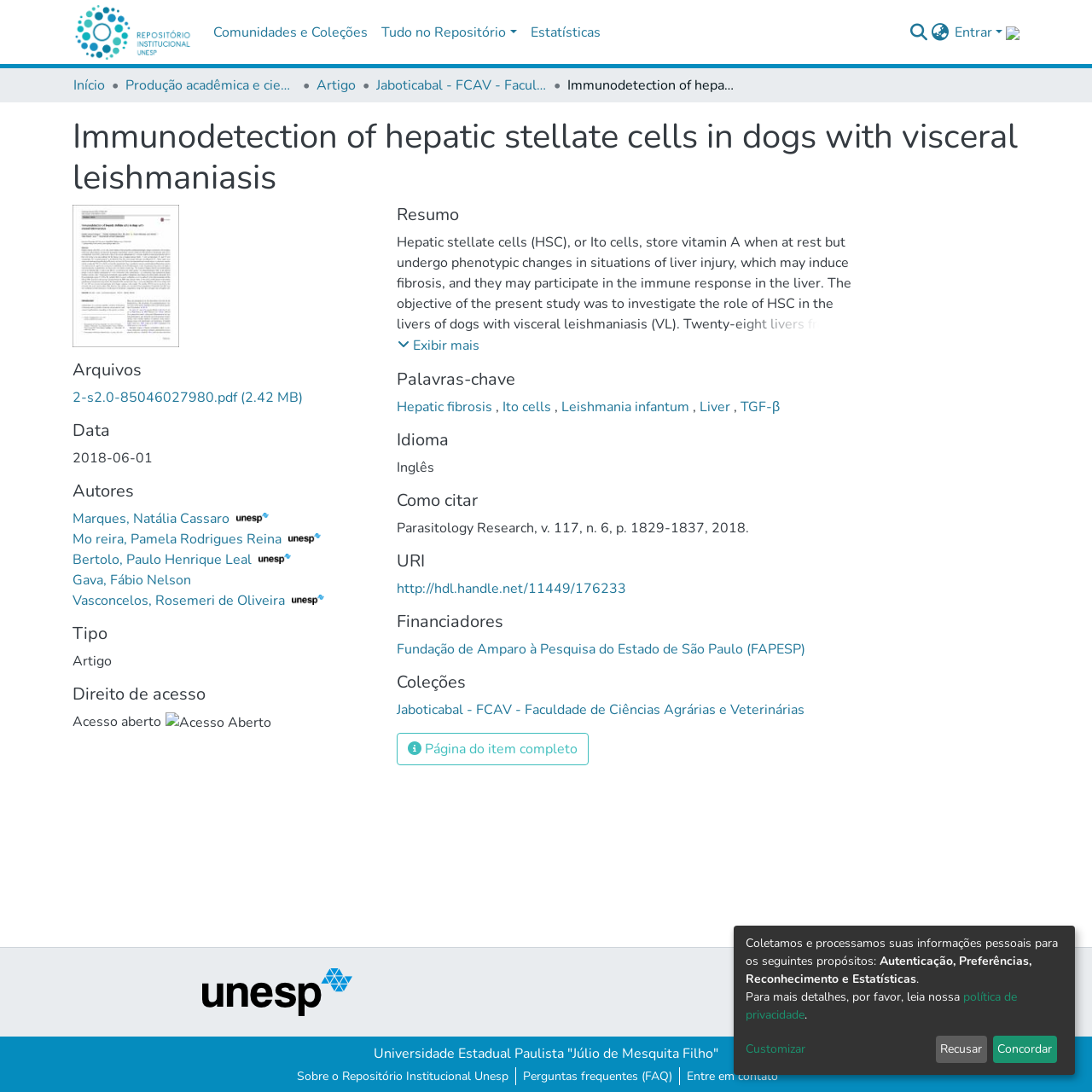Give a one-word or phrase response to the following question: What is the name of the institution that funded this research?

Fundação de Amparo à Pesquisa do Estado de São Paulo (FAPESP)